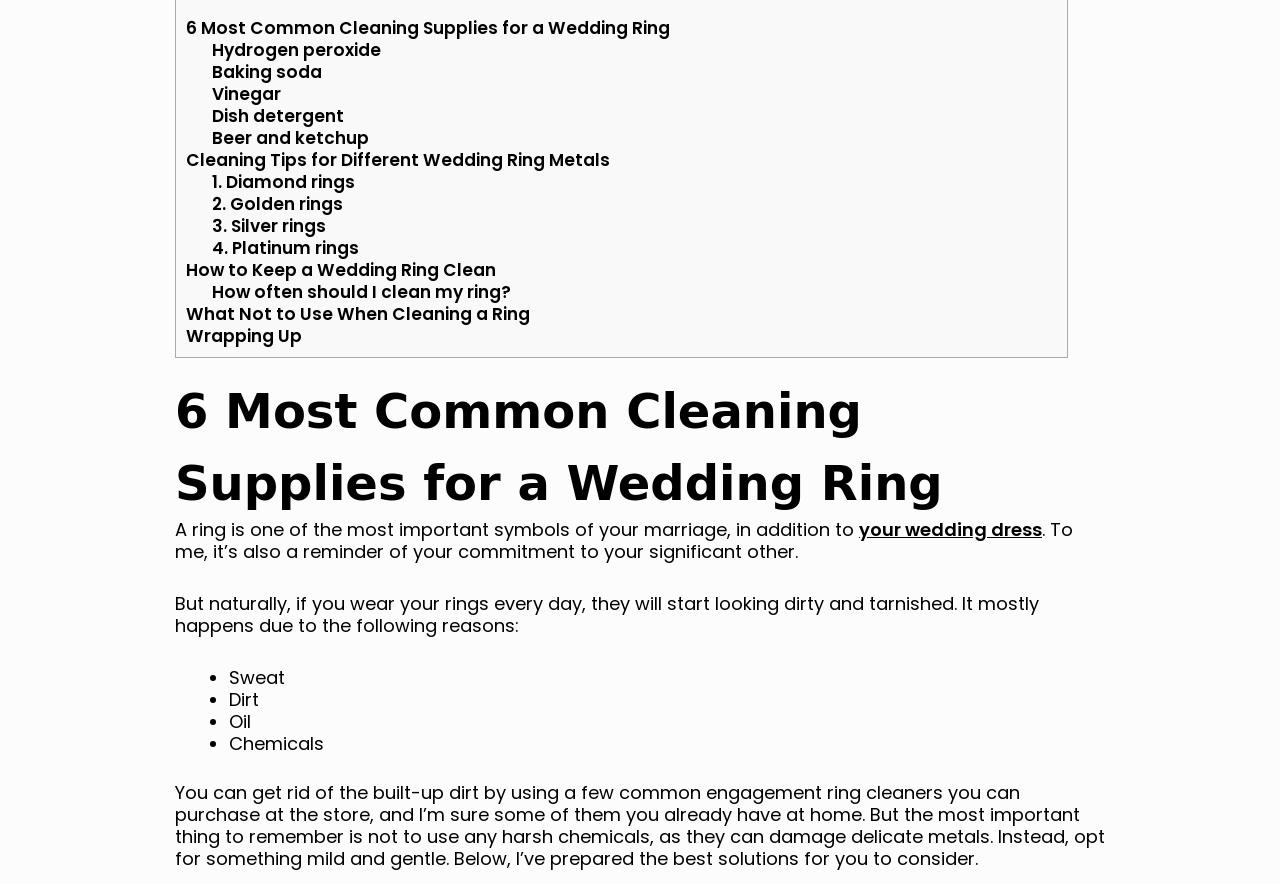Find the bounding box coordinates of the clickable region needed to perform the following instruction: "Explore 'Cleaning Tips for Different Wedding Ring Metals'". The coordinates should be provided as four float numbers between 0 and 1, i.e., [left, top, right, bottom].

[0.145, 0.167, 0.477, 0.194]